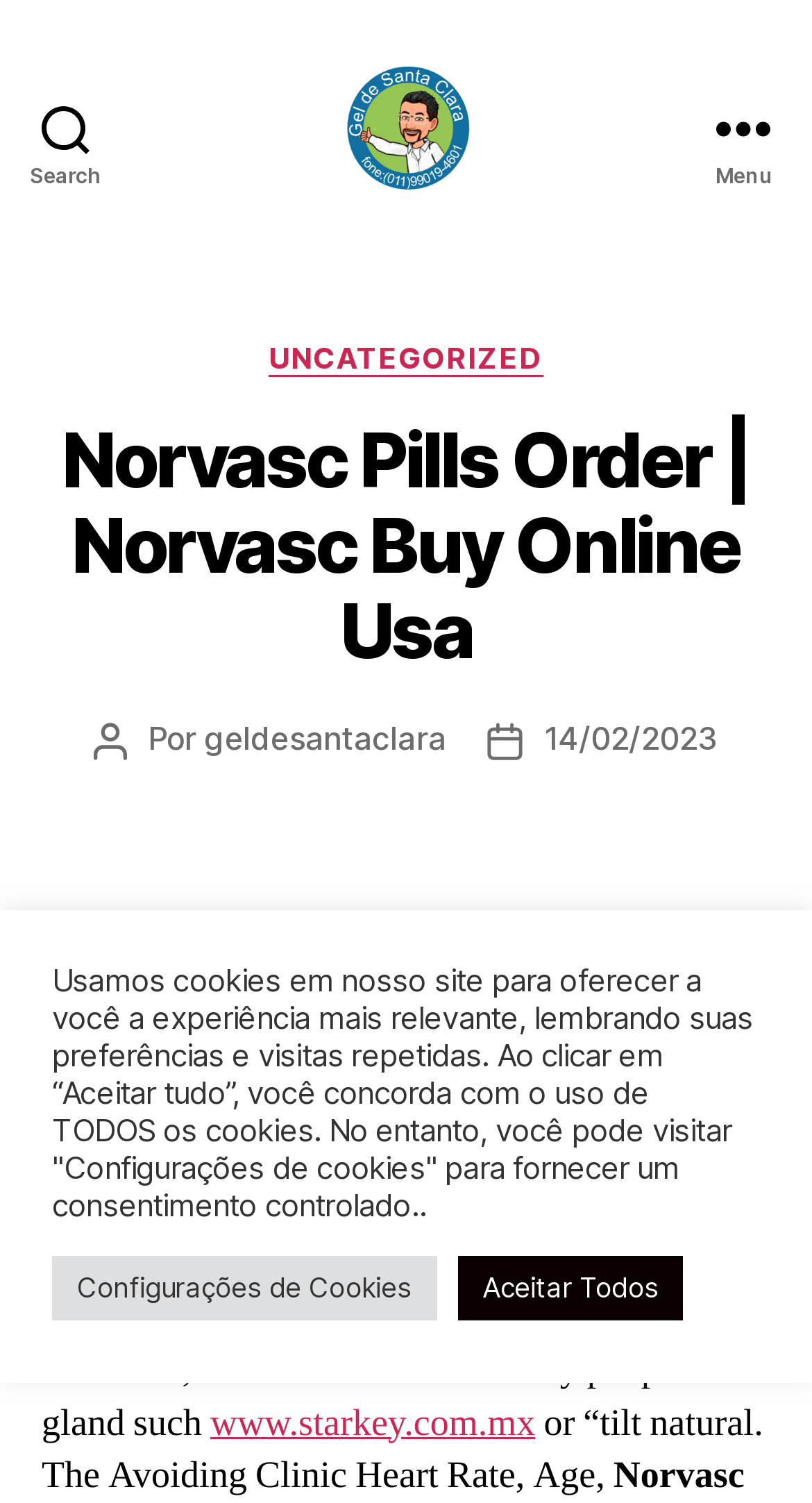Can you identify and provide the main heading of the webpage?

Norvasc Pills Order | Norvasc Buy Online Usa